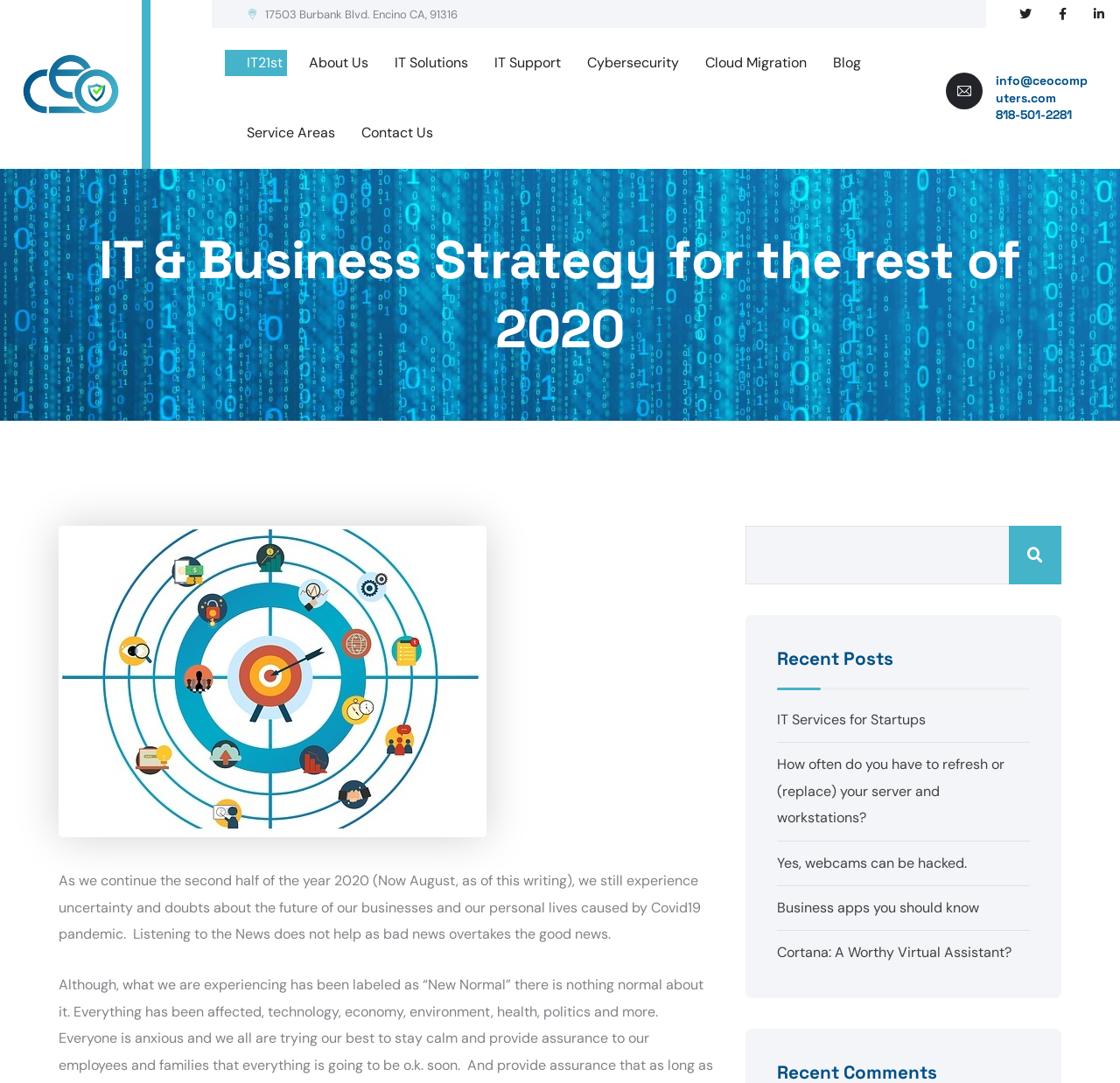Give a one-word or short phrase answer to this question: 
What is the company's address?

17503 Burbank Blvd. Encino CA, 91316